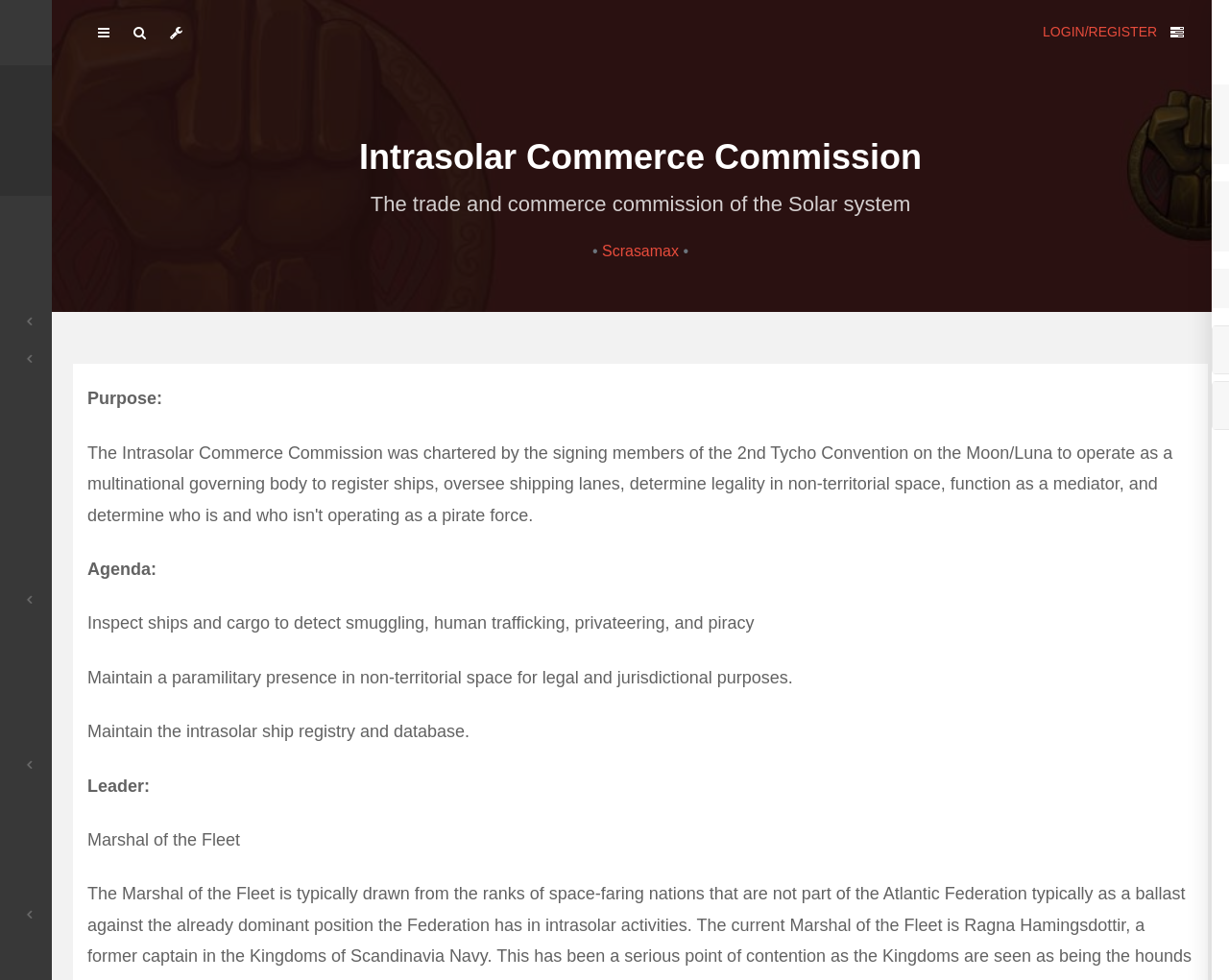Use one word or a short phrase to answer the question provided: 
How many buttons are there in the top-right corner of the webpage?

3